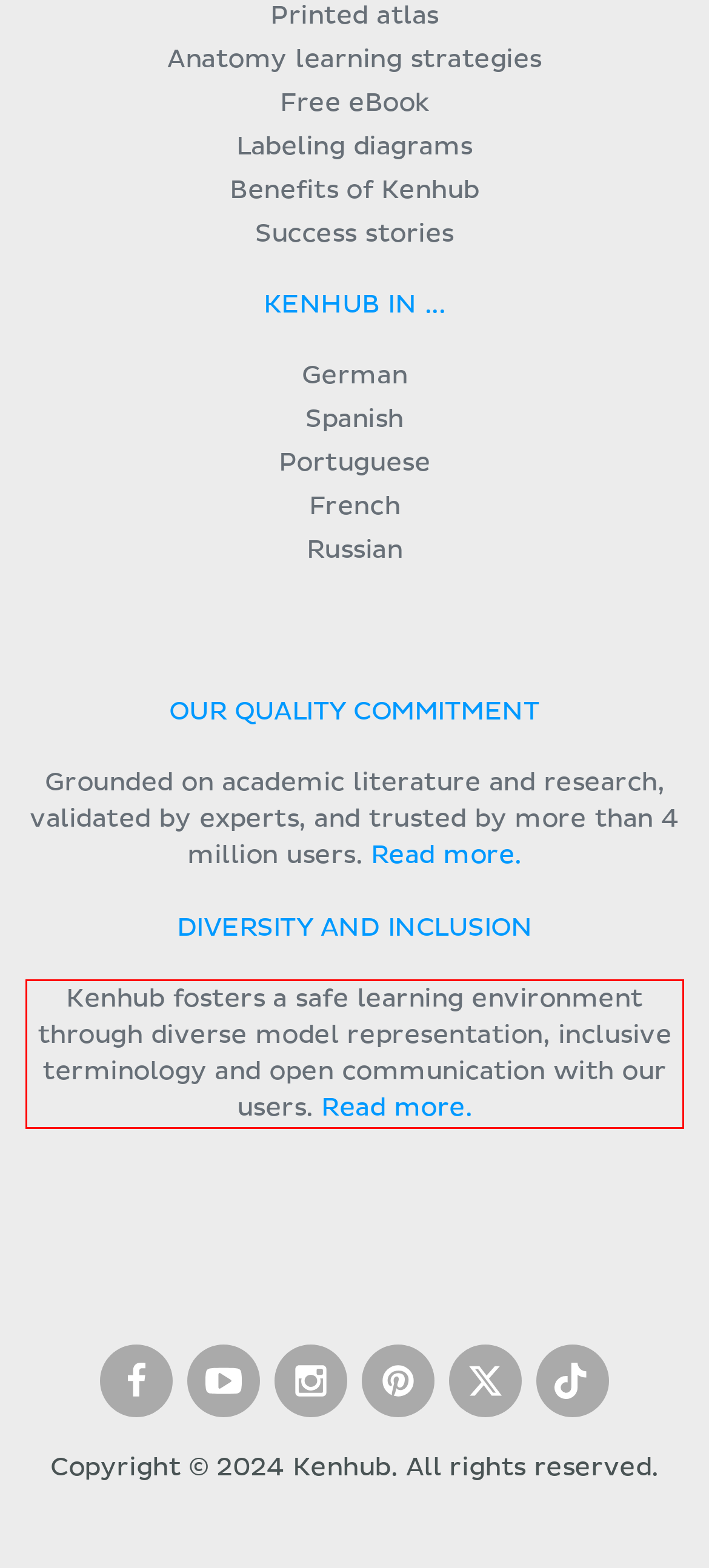You are provided with a webpage screenshot that includes a red rectangle bounding box. Extract the text content from within the bounding box using OCR.

Kenhub fosters a safe learning environment through diverse model representation, inclusive terminology and open communication with our users. Read more.